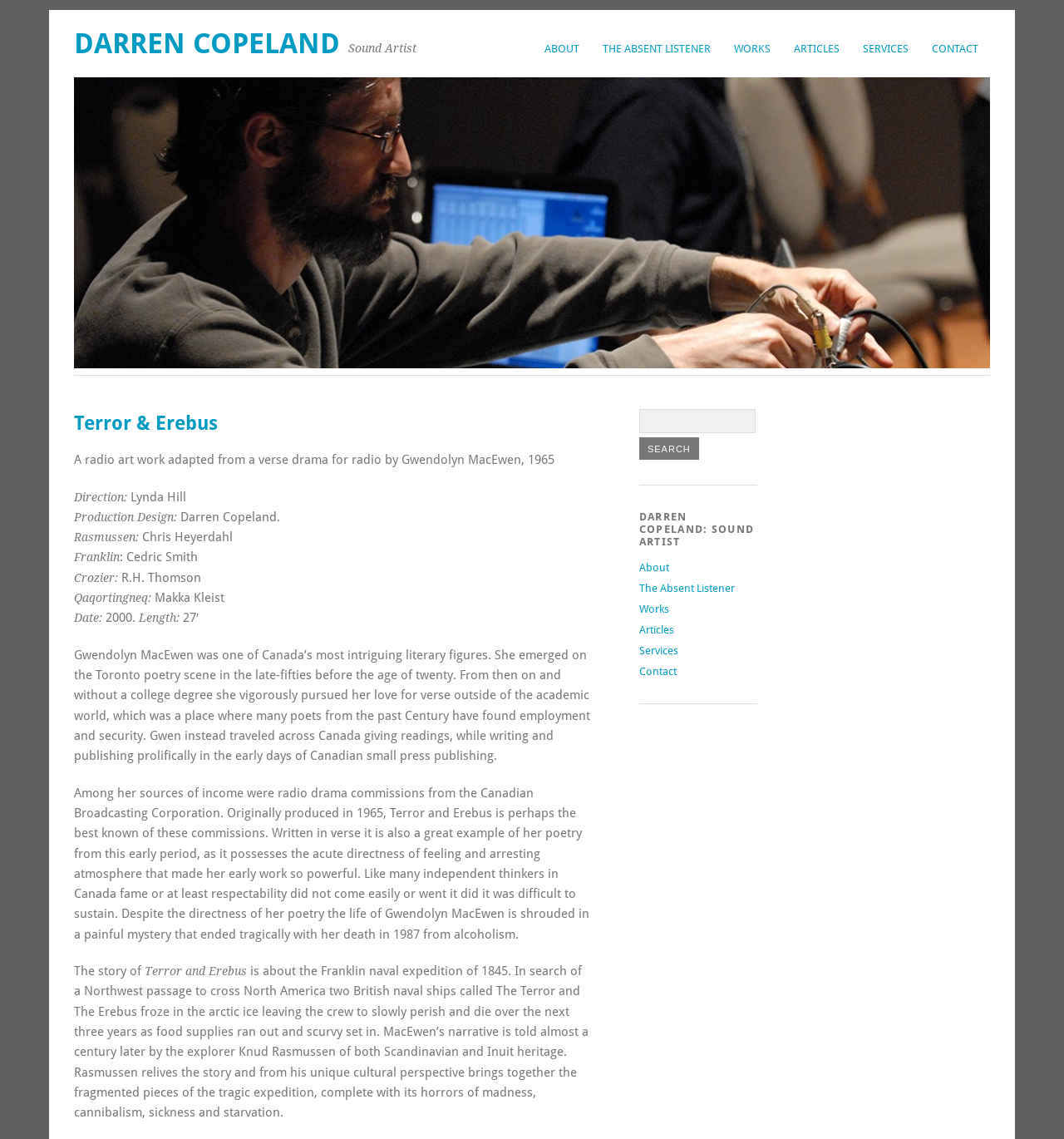Please answer the following question using a single word or phrase: 
Who wrote the verse drama for radio?

Gwendolyn MacEwen